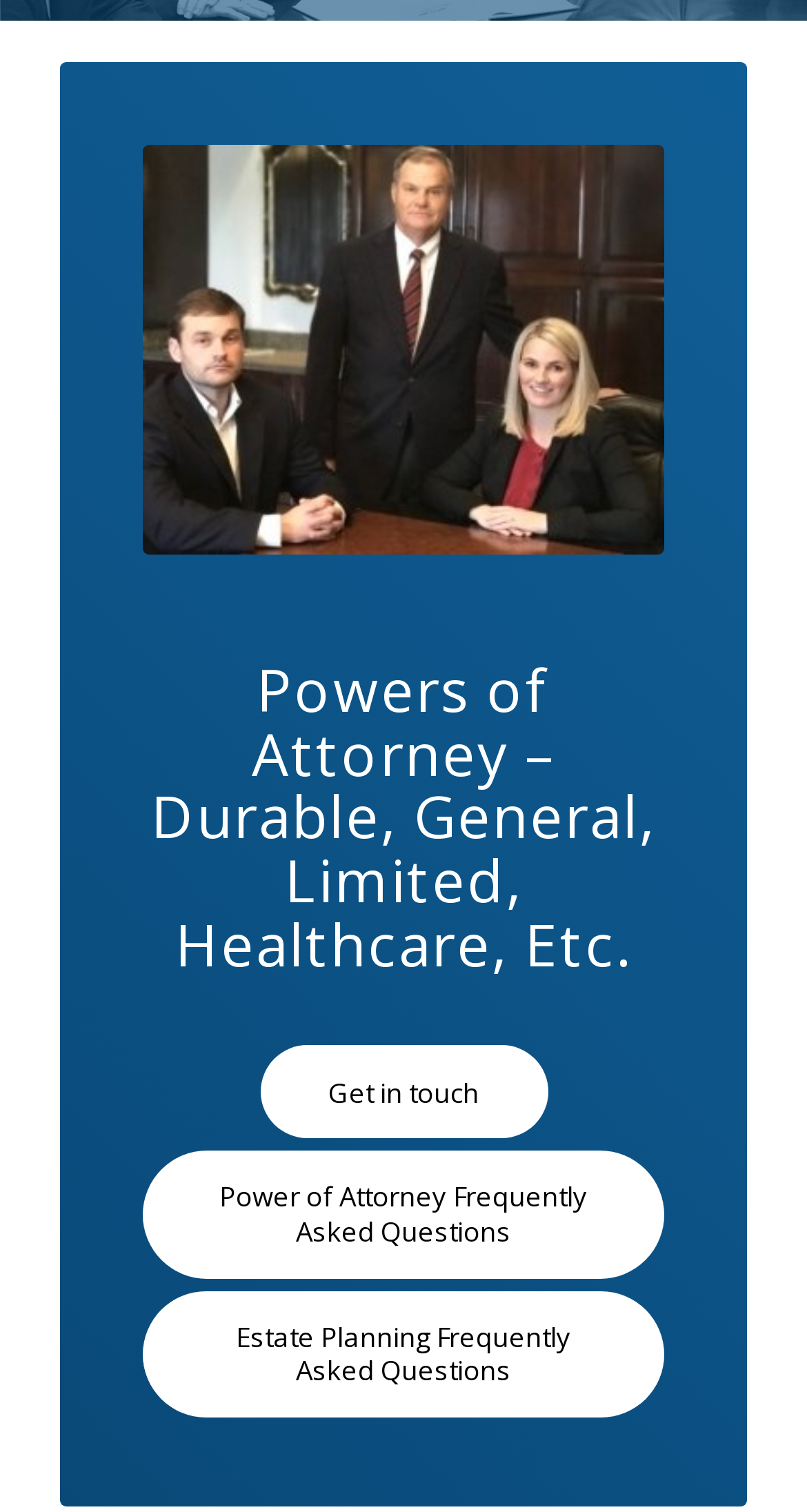Provide the bounding box coordinates of the HTML element this sentence describes: "Get in touch".

[0.322, 0.691, 0.678, 0.753]